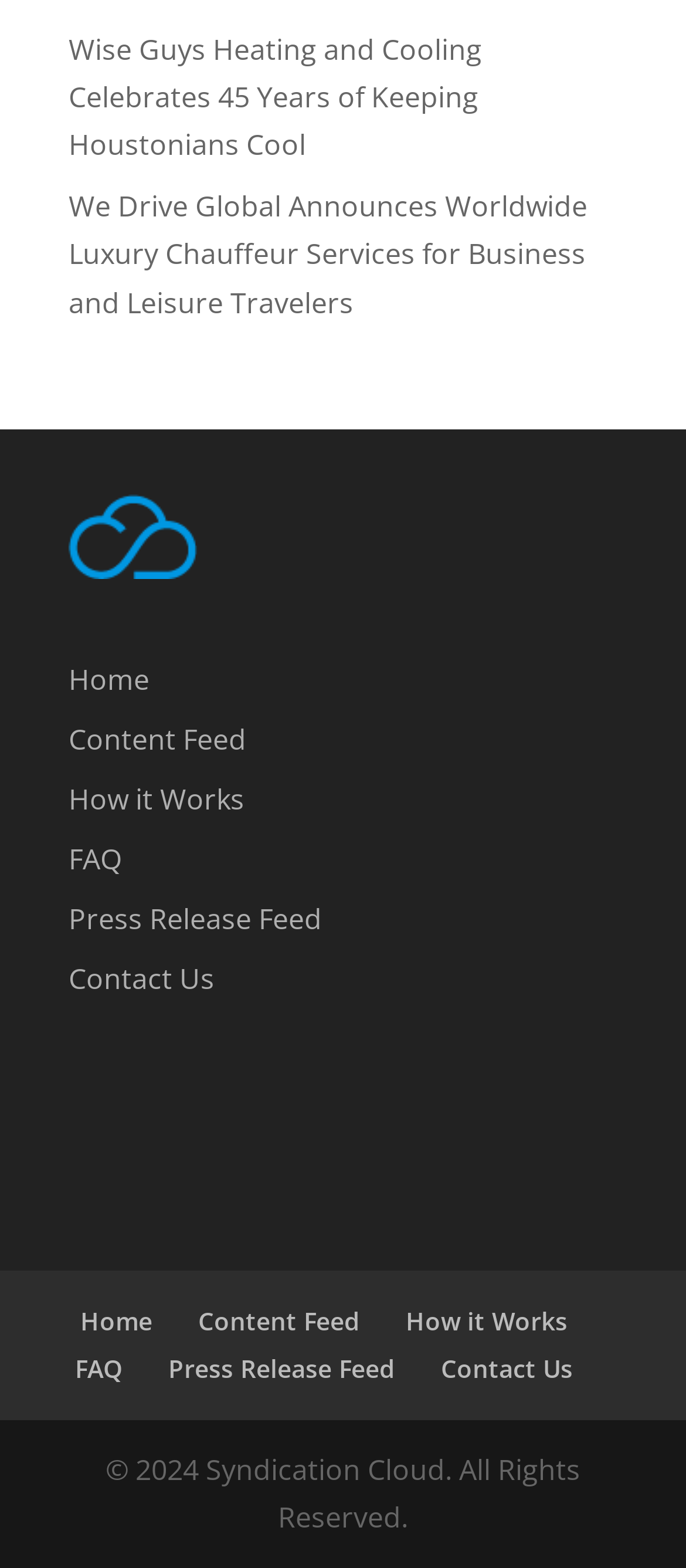From the webpage screenshot, identify the region described by VMedia. Provide the bounding box coordinates as (top-left x, top-left y, bottom-right x, bottom-right y), with each value being a floating point number between 0 and 1.

None